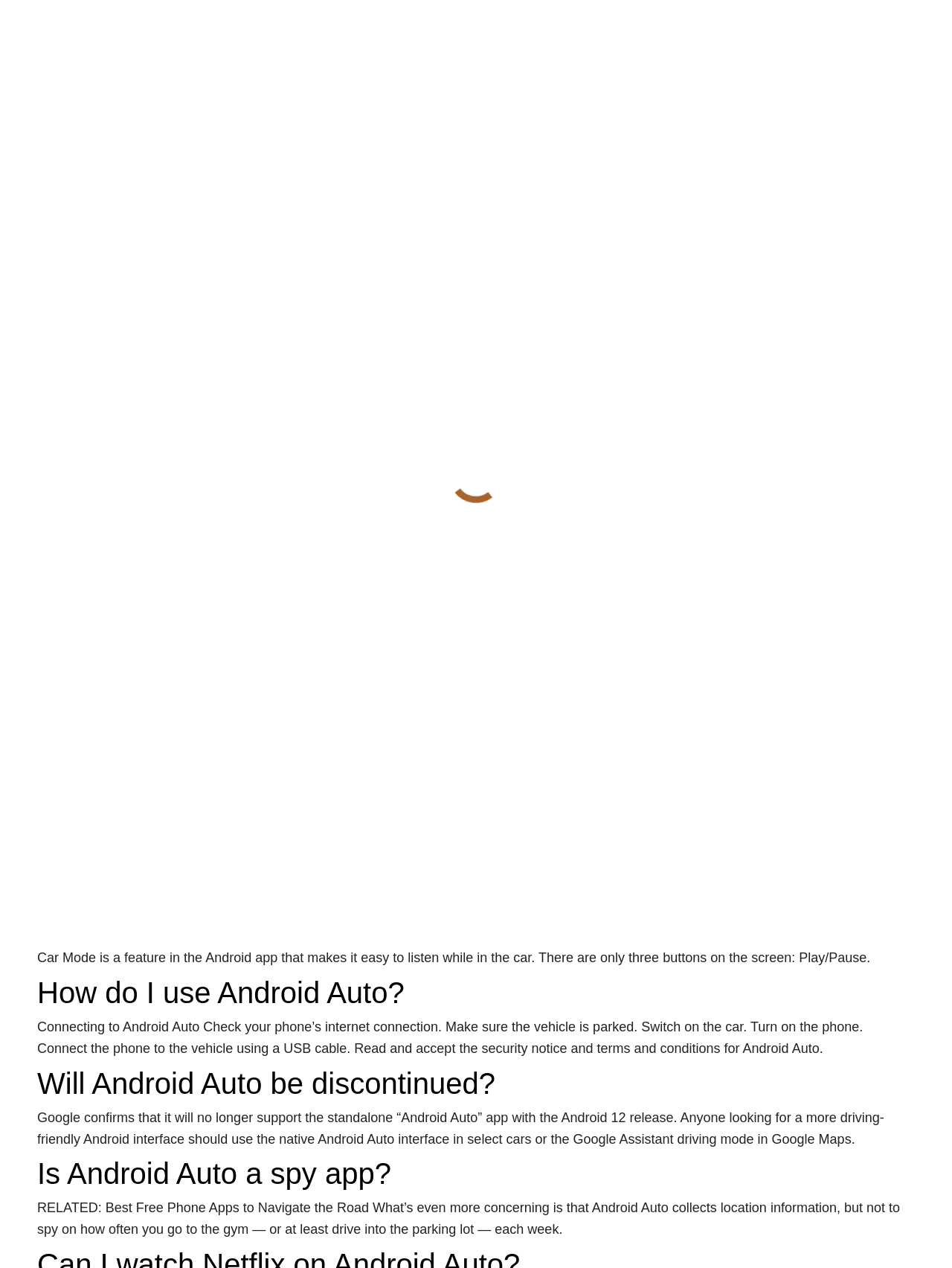Give a one-word or phrase response to the following question: How do you connect to Android Auto?

Using a USB cable